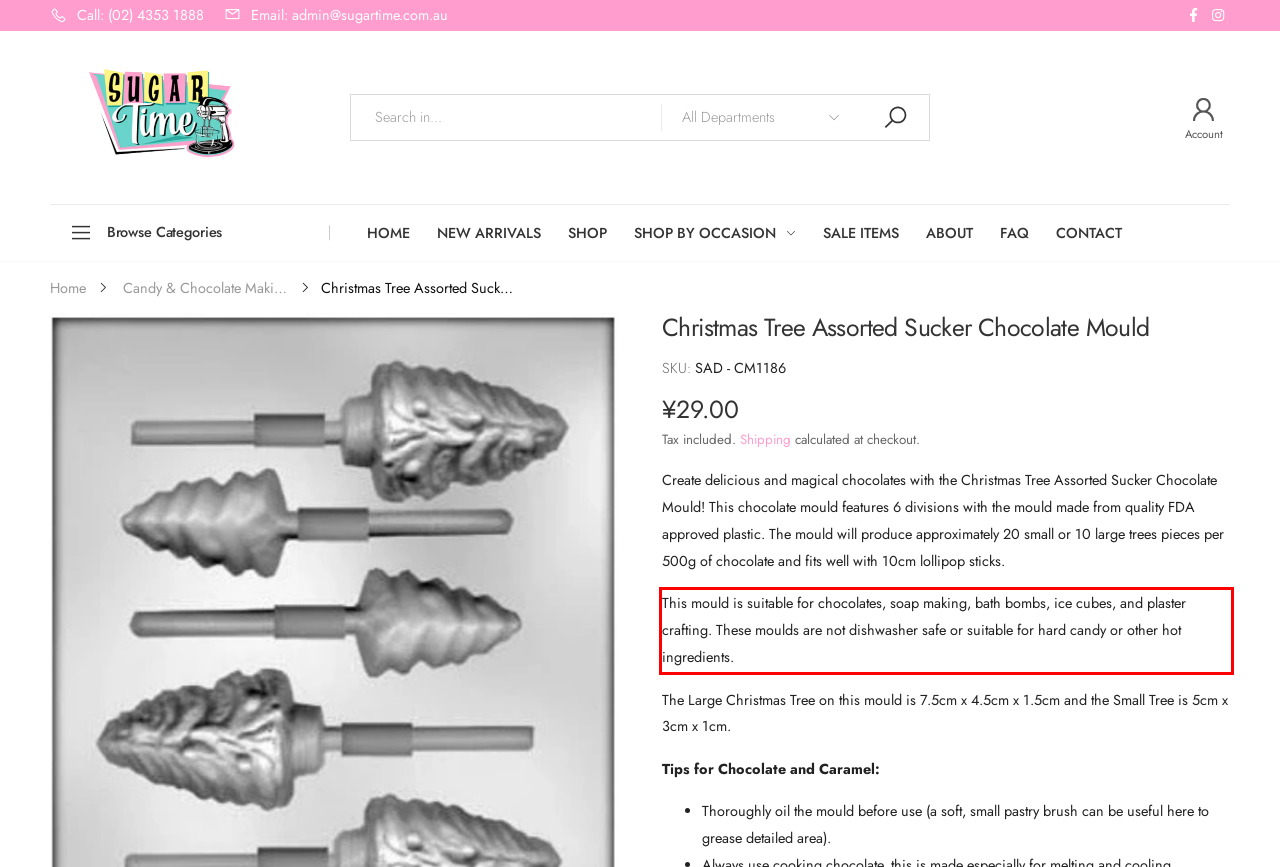From the given screenshot of a webpage, identify the red bounding box and extract the text content within it.

This mould is suitable for chocolates, soap making, bath bombs, ice cubes, and plaster crafting. These moulds are not dishwasher safe or suitable for hard candy or other hot ingredients.